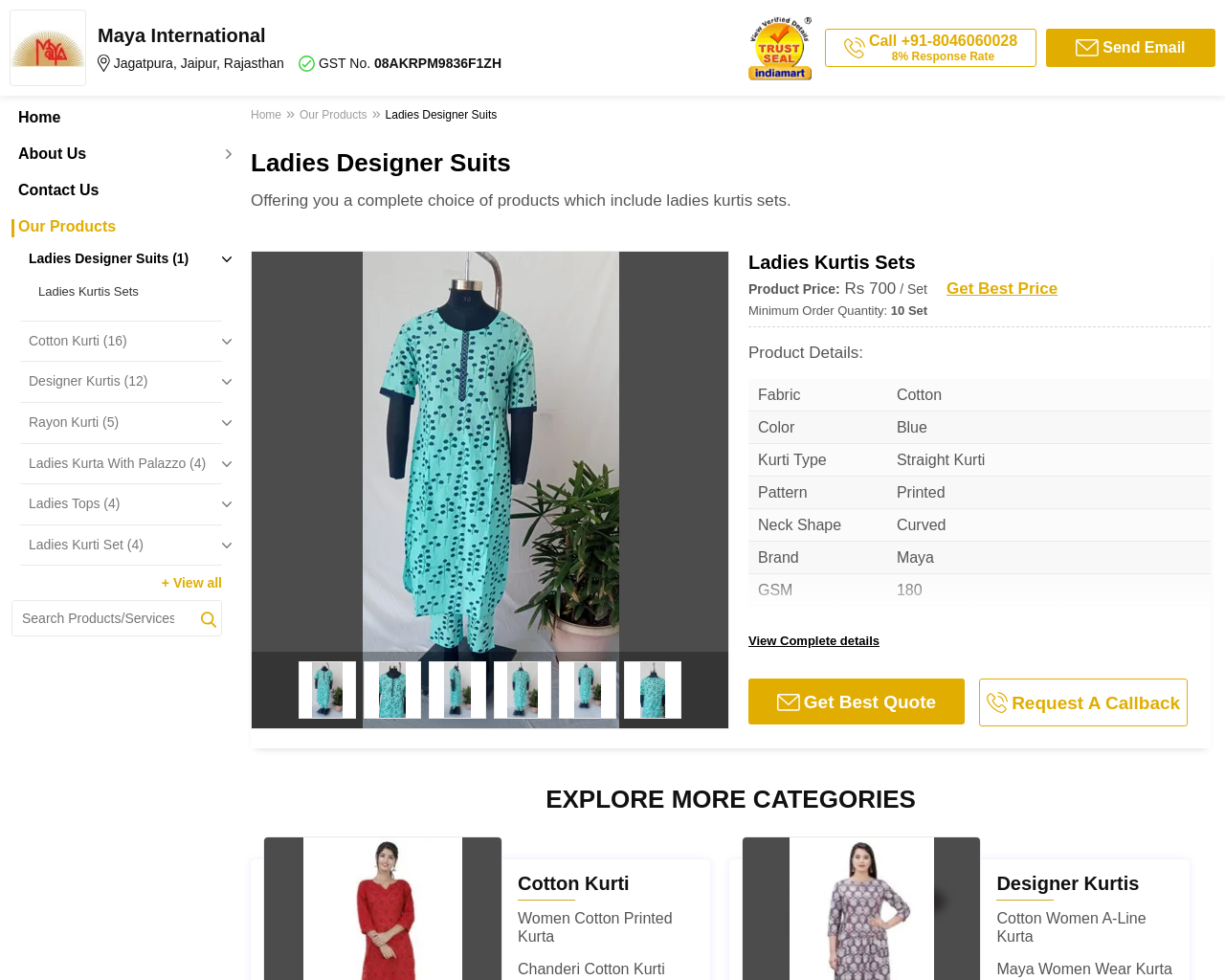Identify the bounding box coordinates for the UI element described as follows: Ladies Kurta With Palazzo (4). Use the format (top-left x, top-left y, bottom-right x, bottom-right y) and ensure all values are floating point numbers between 0 and 1.

[0.023, 0.463, 0.181, 0.483]